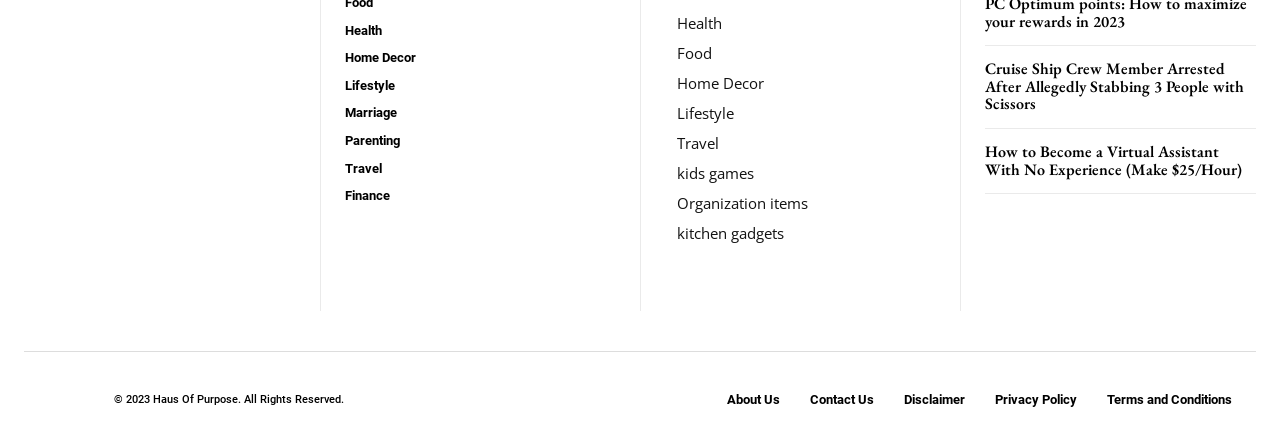Could you determine the bounding box coordinates of the clickable element to complete the instruction: "Post a comment"? Provide the coordinates as four float numbers between 0 and 1, i.e., [left, top, right, bottom].

None